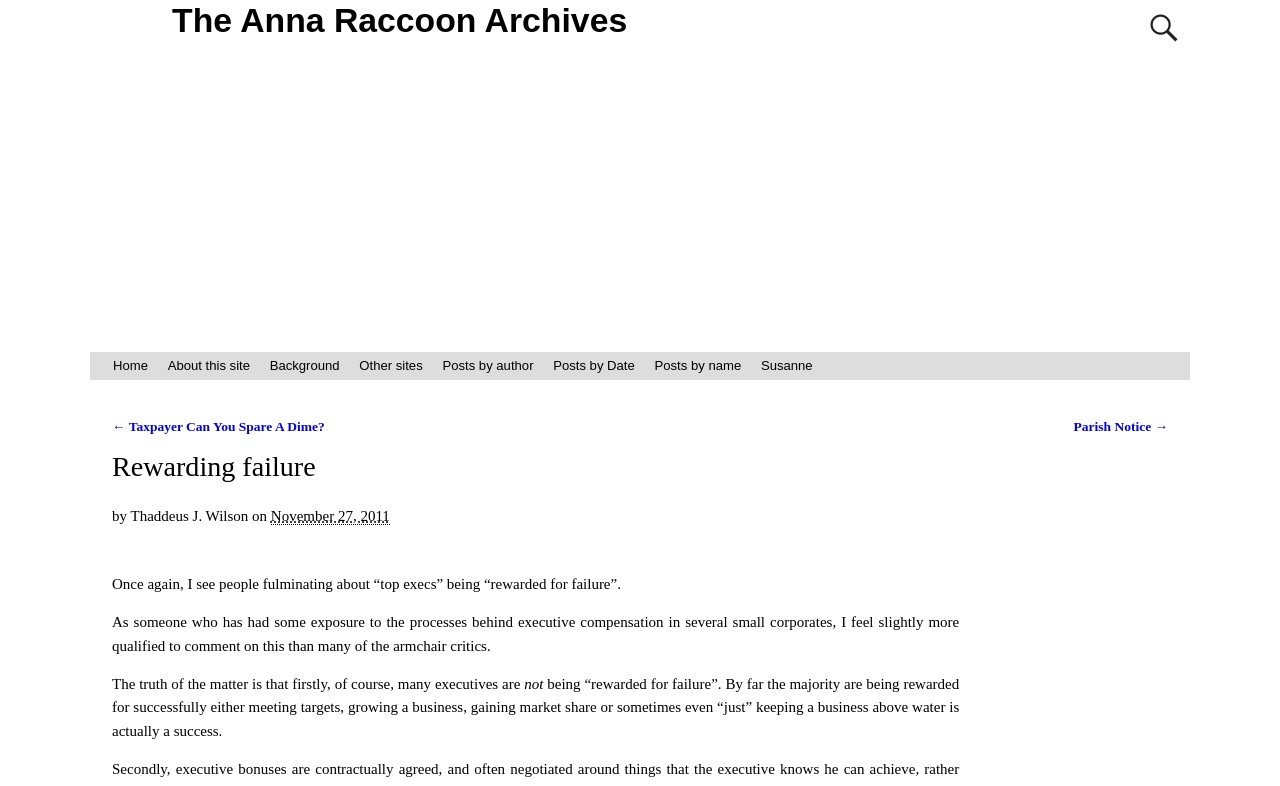Offer an extensive depiction of the webpage and its key elements.

The webpage is titled "Rewarding failure – The Anna Raccoon Archives" and appears to be a blog post or article. At the top, there is a heading with the title "The Anna Raccoon Archives" which is also a link. Below this, there is a search bar located at the top right corner of the page.

The main navigation menu is situated below the title, consisting of seven links: "Home", "About this site", "Background", "Other sites", "Posts by author", "Posts by Date", and "Posts by name". These links are aligned horizontally and take up a significant portion of the page's width.

Further down, there is a section with a heading "Post navigation" which contains two links: "← Taxpayer Can You Spare A Dime?" and "Parish Notice →". These links are positioned at the top and bottom of this section, respectively.

The main content of the page is a blog post titled "Rewarding failure" written by Thaddeus J. Wilson on November 27, 2011. The post consists of five paragraphs of text, with the first paragraph starting with "Once again, I see people fulminating about “top execs” being “rewarded for failure”." The text is arranged in a single column, taking up most of the page's width.

There are no images on the page.